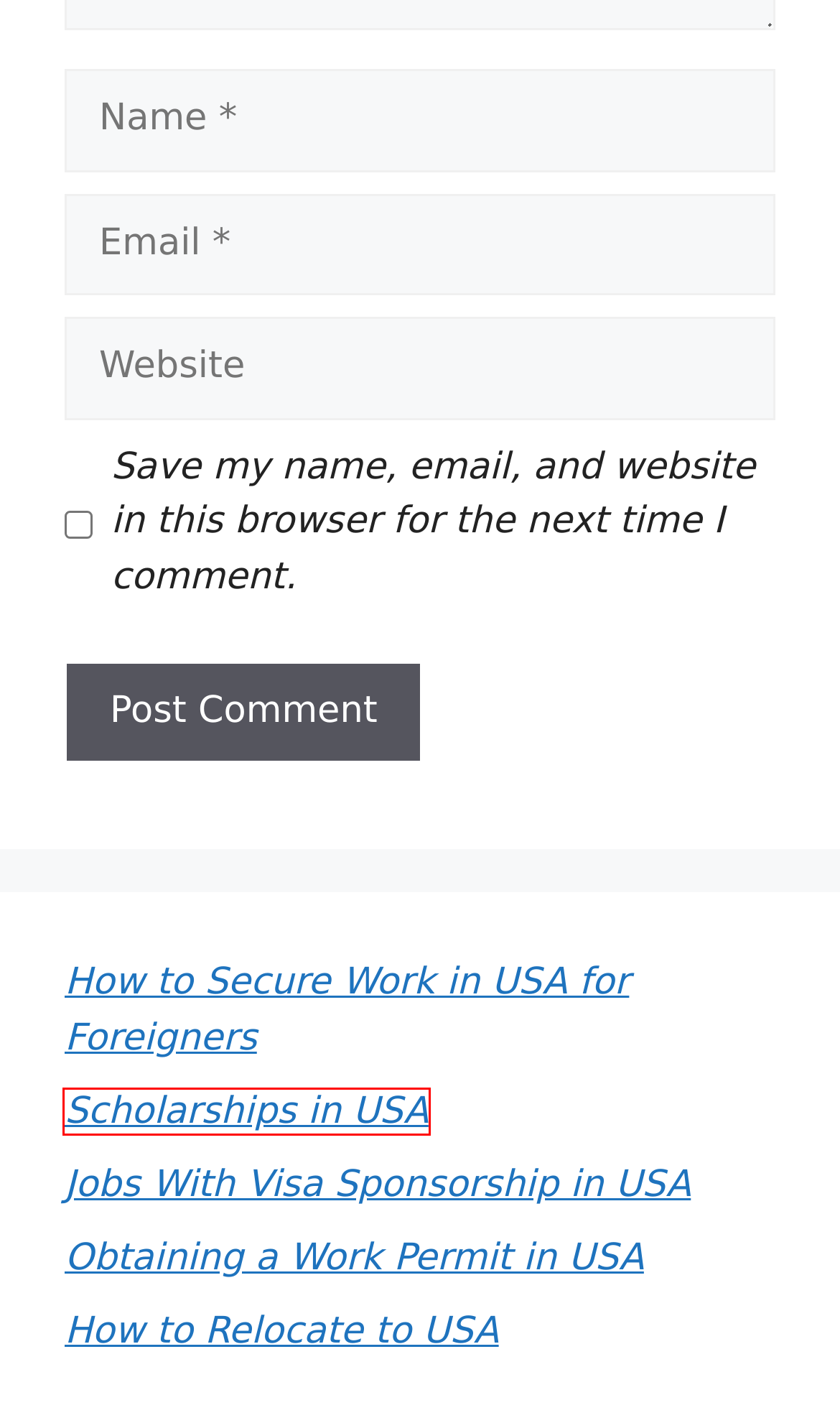Look at the given screenshot of a webpage with a red rectangle bounding box around a UI element. Pick the description that best matches the new webpage after clicking the element highlighted. The descriptions are:
A. GeneratePress - The perfect foundation for your WordPress website.
B. How to Relocate to USA – Qakl Viral
C. Obtaining a Work Permit in USA – Qakl Viral
D. Loud Launches: Researchers study how rocket noise affects endangered wildlife – Qakl Viral
E. Jobs With Visa Sponsorship in USA – Qakl Viral
F. Scholarships in USA – Qakl Viral
G. How to Secure Work in USA for Foreigners – Qakl Viral
H. Qakl Viral – The Portal !

F